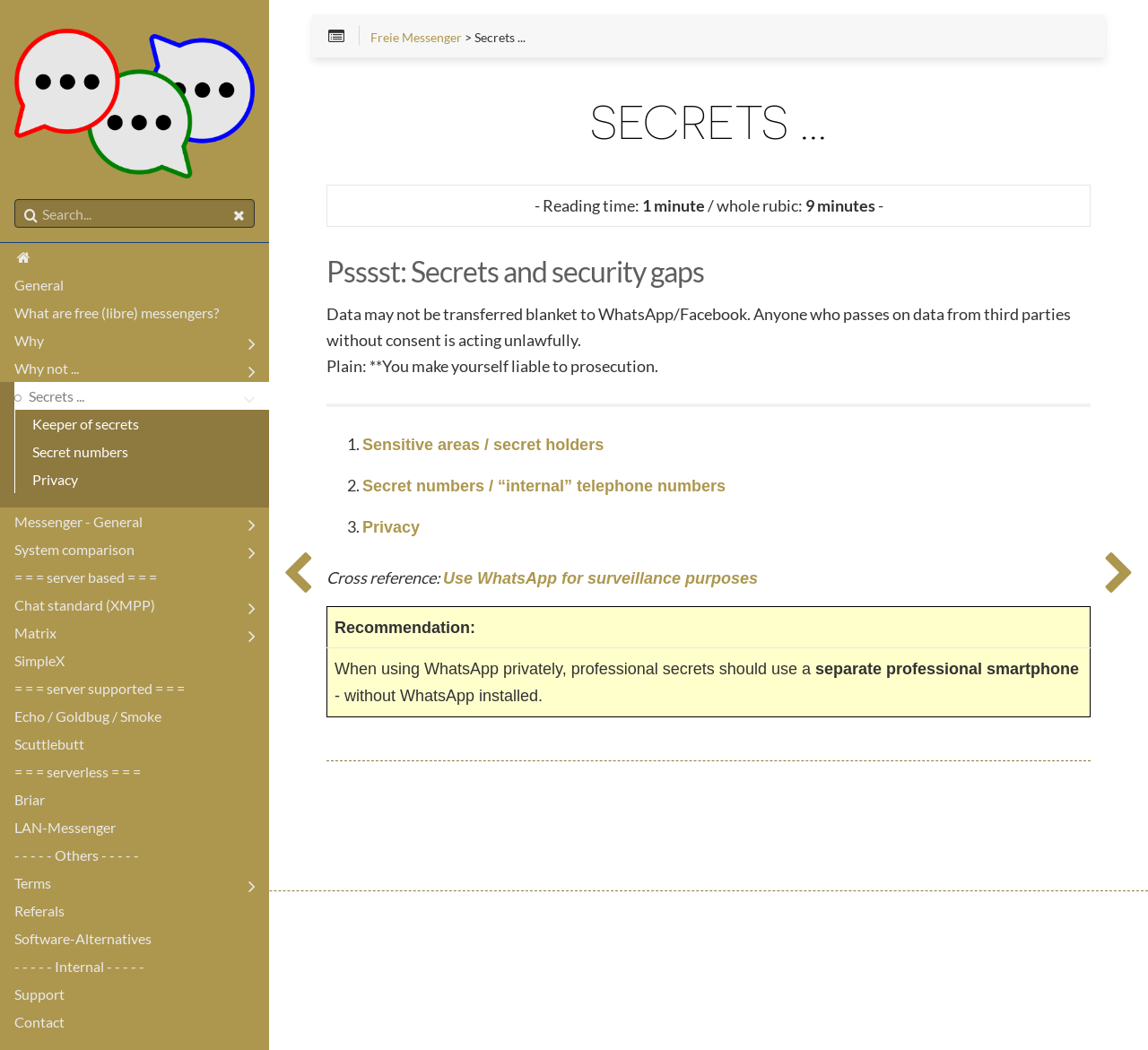What is the consequence of passing on data from third parties without consent?
Refer to the image and give a detailed answer to the query.

The webpage states that 'Anyone who passes on data from third parties without consent is acting unlawfully' and 'You make yourself liable to prosecution', indicating that the consequence of passing on data from third parties without consent is to be liable to prosecution.